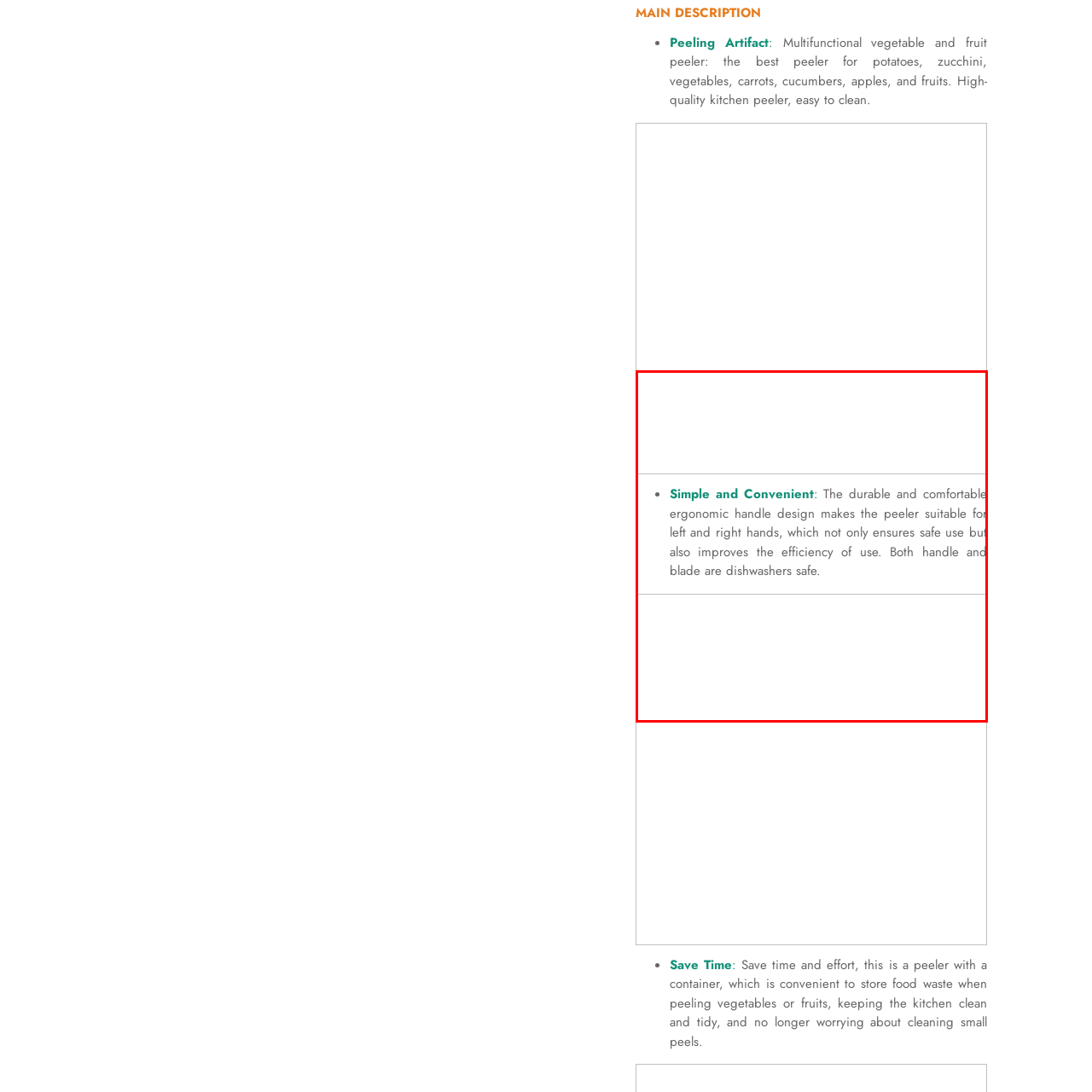Are the handle and blade of the peeler dishwasher safe?
Observe the image inside the red bounding box and answer the question using only one word or a short phrase.

Yes